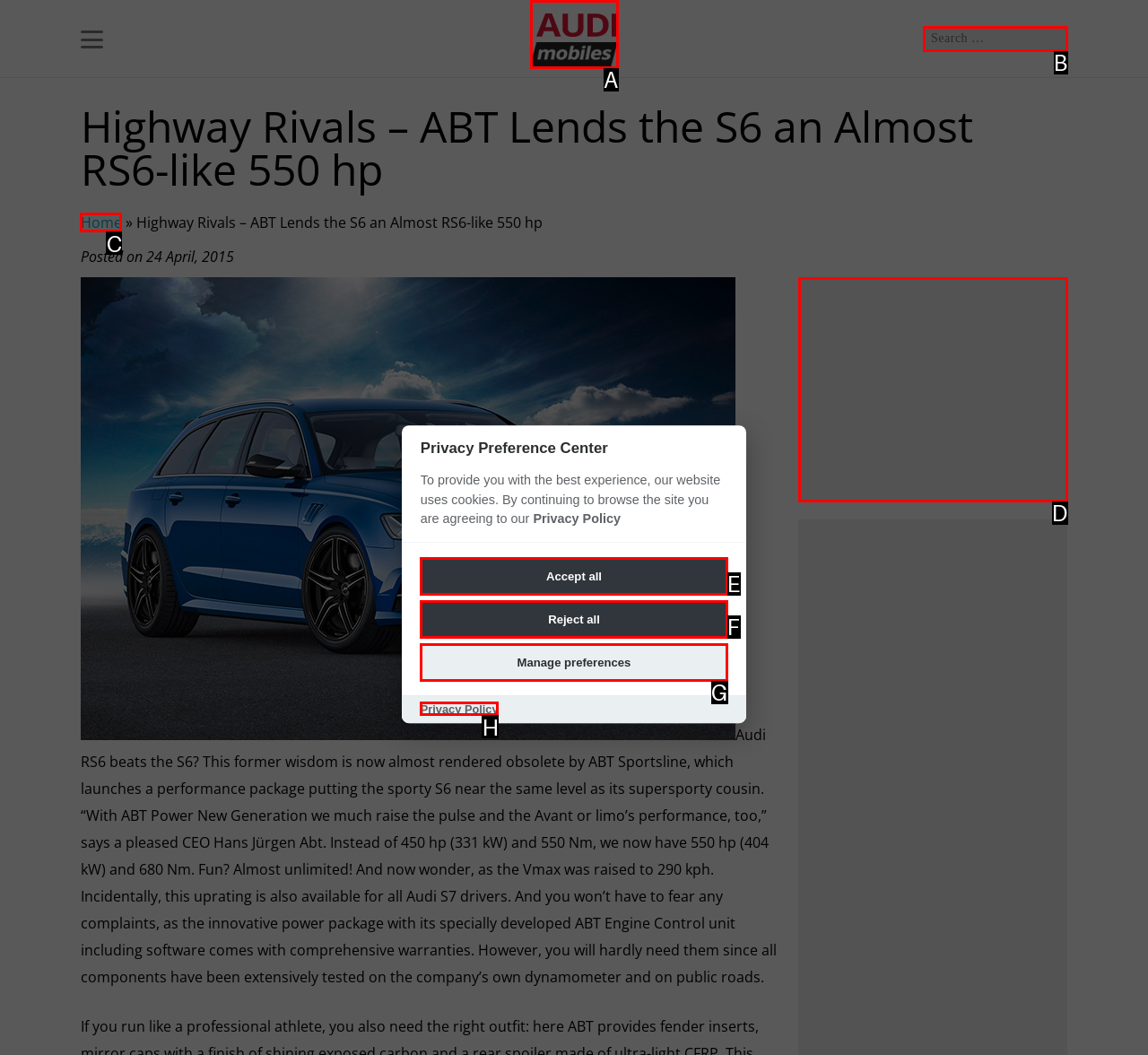Tell me which element should be clicked to achieve the following objective: Go to the home page
Reply with the letter of the correct option from the displayed choices.

C